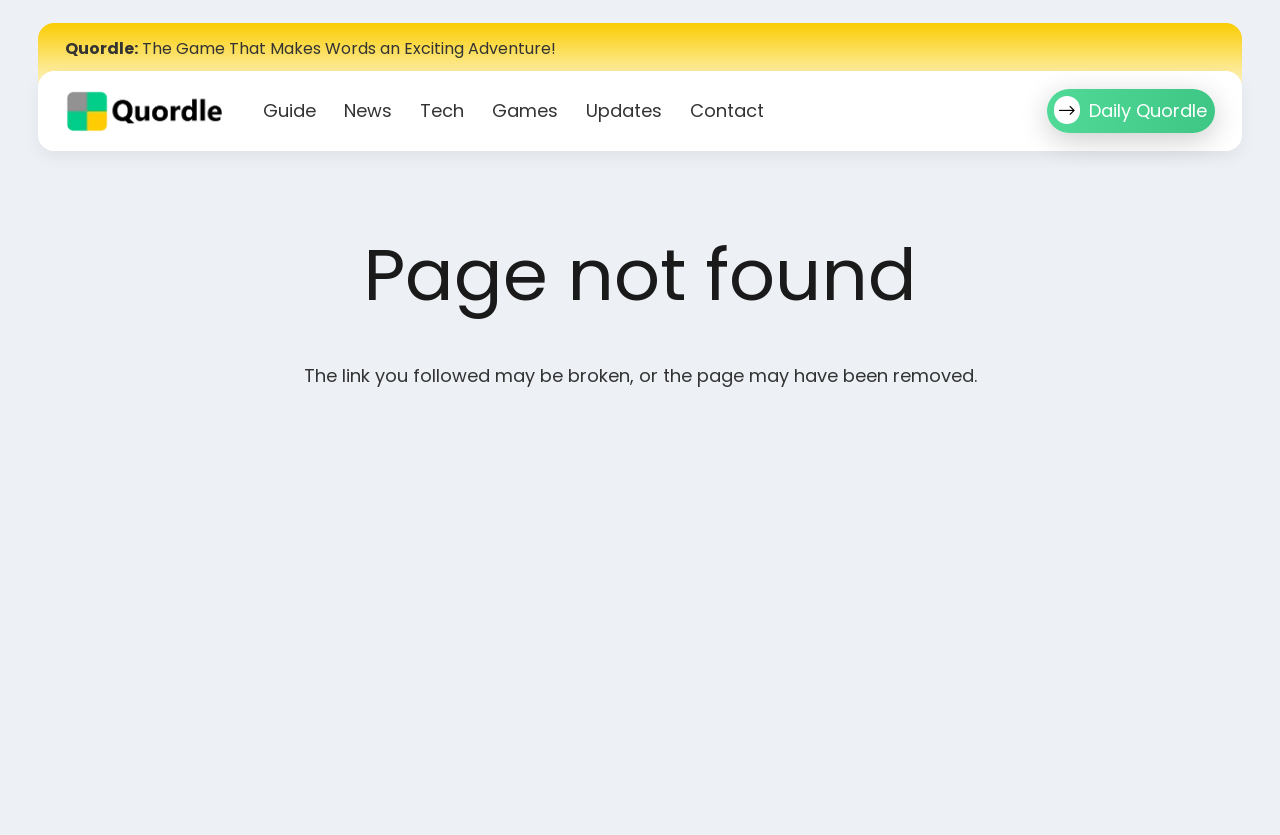What is the reason for the page not being found?
Using the information from the image, provide a comprehensive answer to the question.

The static text 'The link you followed may be broken, or the page may have been removed.' provides the reason for the page not being found.